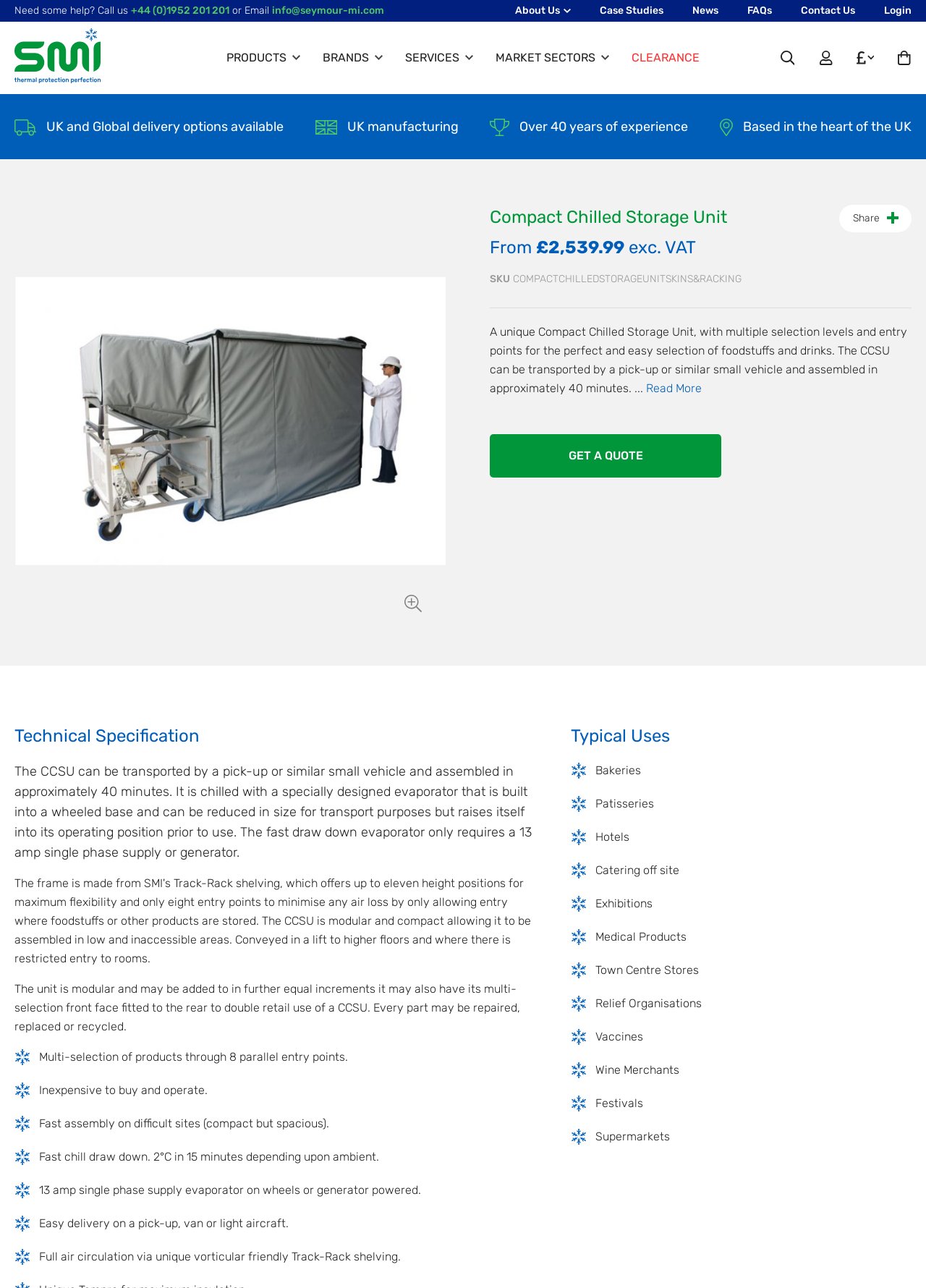Explain the webpage's design and content in an elaborate manner.

The webpage is about a Compact Chilled Storage Unit, a product offered by Seymour Manufacturing International Ltd. At the top of the page, there is a store logo and a navigation menu with links to various sections, including "About Us", "Case Studies", "News", "FAQs", "Contact Us", and "Login". Below the navigation menu, there is a search bar and a button to access the account.

The main content of the page is divided into sections. The first section displays an image of the Compact Chilled Storage Unit, accompanied by a heading and a brief description of the product. The description highlights the unit's unique features, such as its multiple selection levels and entry points, making it easy to select foodstuffs and drinks.

Below the product description, there is a section with technical specifications, including details about the unit's transportation, assembly, and operation. This section also lists the benefits of the product, such as its fast assembly, inexpensive operation, and fast chill drawdown.

The next section is dedicated to typical uses of the Compact Chilled Storage Unit, listing various industries and applications, including bakeries, hotels, catering, exhibitions, medical products, and more.

Throughout the page, there are several calls-to-action, including a "Read More" link and a "GET A QUOTE" button, encouraging visitors to learn more about the product and request a quote. At the bottom of the page, there is a section with links to skip to the beginning or end of the images gallery.